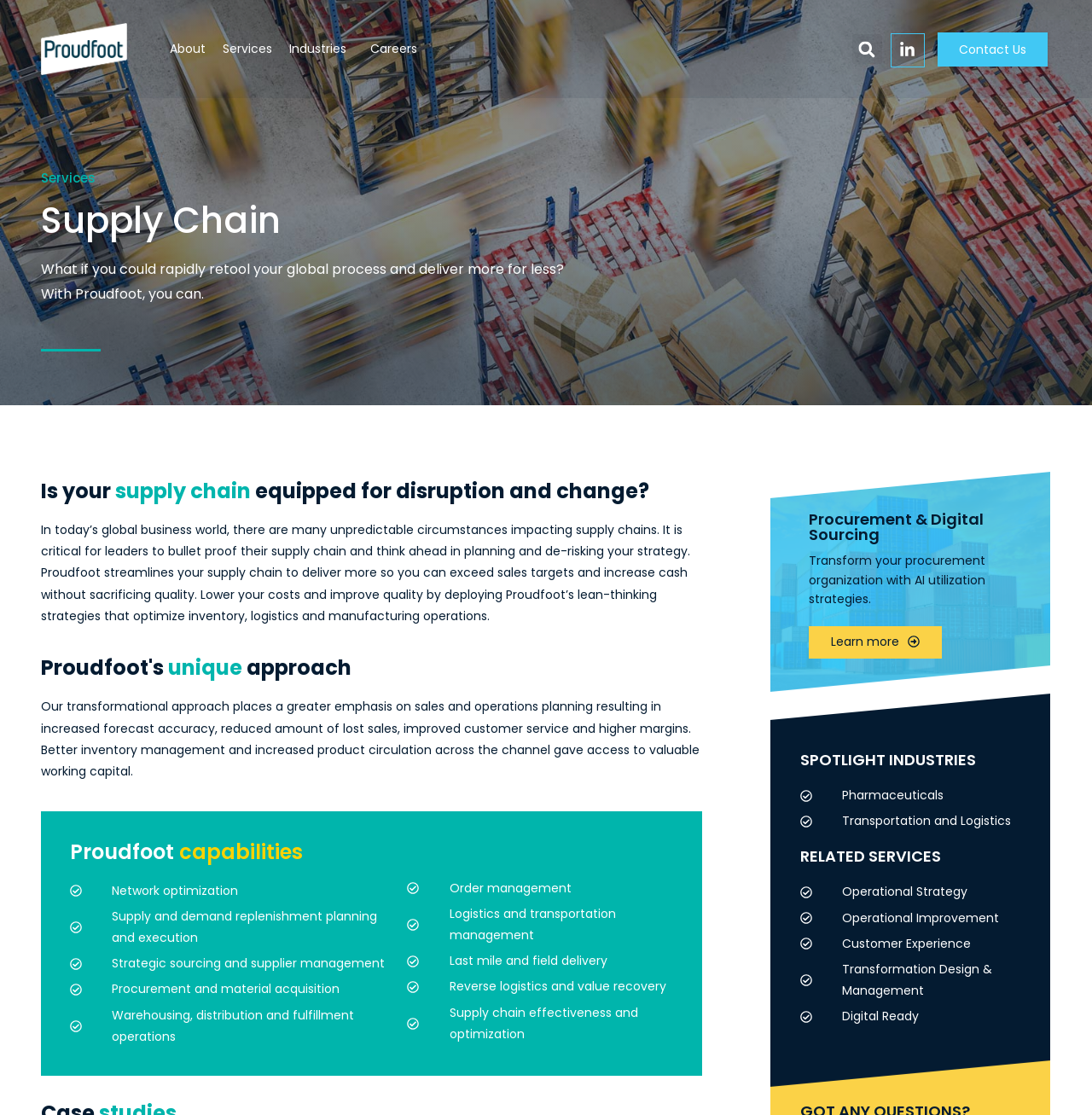Determine the bounding box coordinates of the region to click in order to accomplish the following instruction: "Explore pharmaceuticals industry". Provide the coordinates as four float numbers between 0 and 1, specifically [left, top, right, bottom].

[0.732, 0.704, 0.934, 0.723]